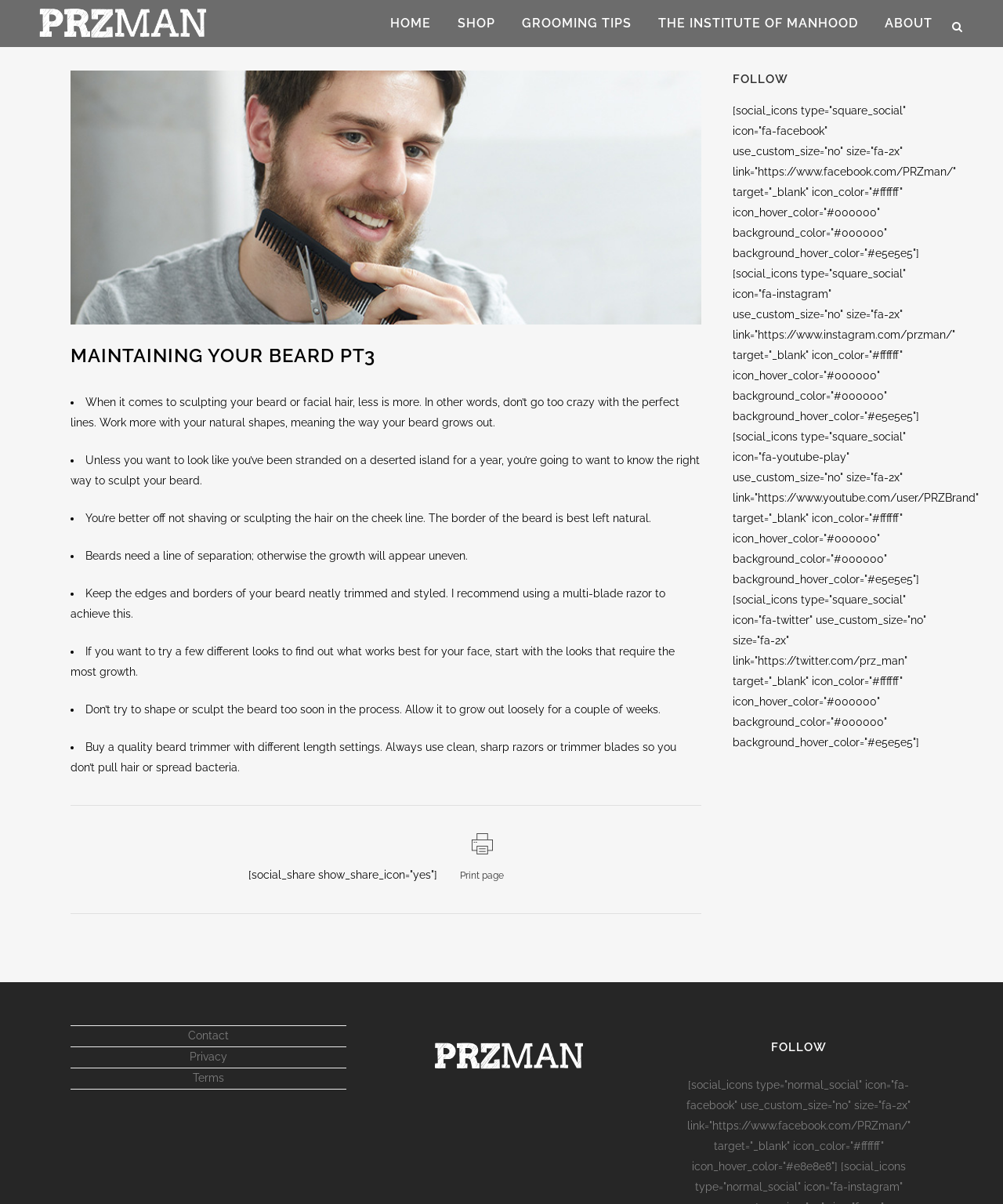Please specify the bounding box coordinates of the clickable section necessary to execute the following command: "Follow on Facebook".

[0.73, 0.086, 0.976, 0.621]